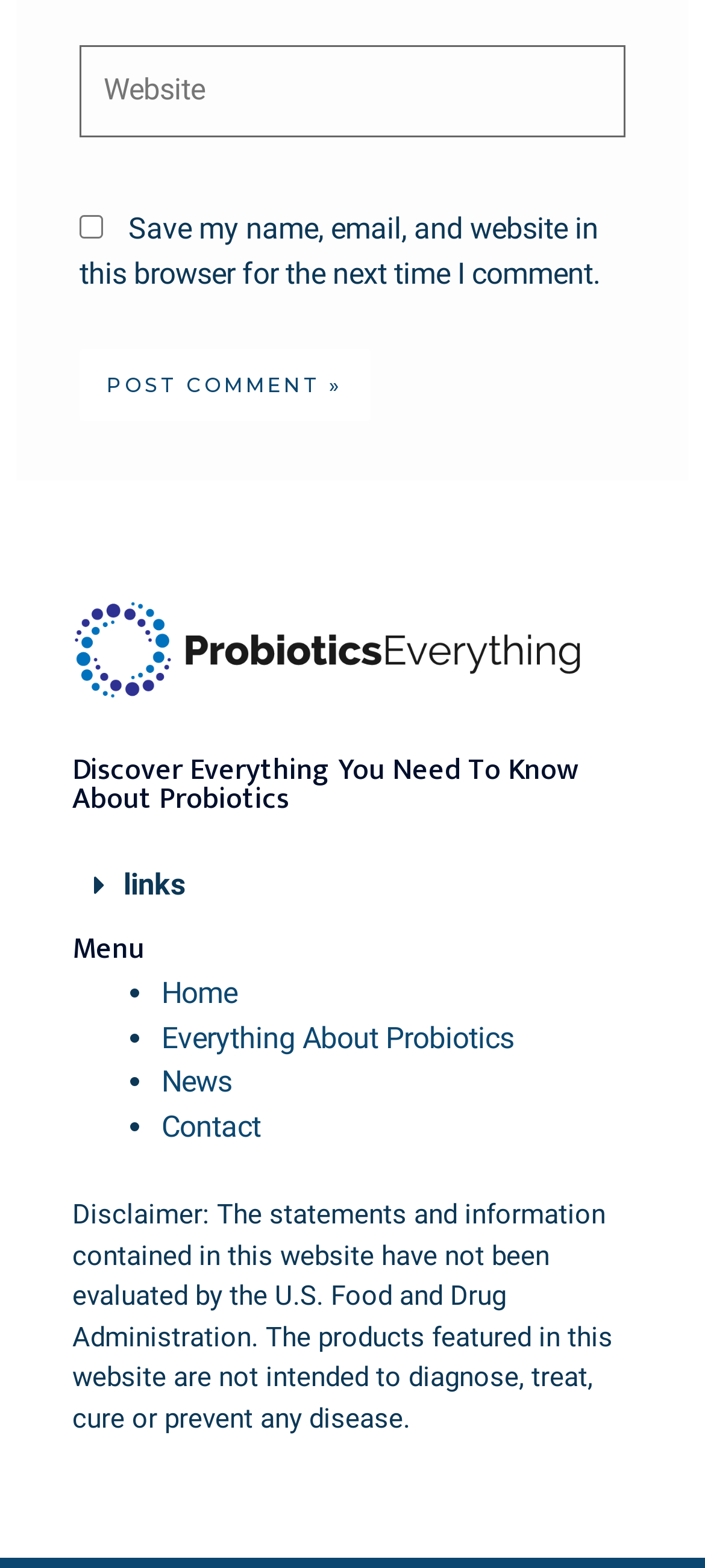Based on the element description: "links", identify the bounding box coordinates for this UI element. The coordinates must be four float numbers between 0 and 1, listed as [left, top, right, bottom].

[0.175, 0.554, 0.263, 0.576]